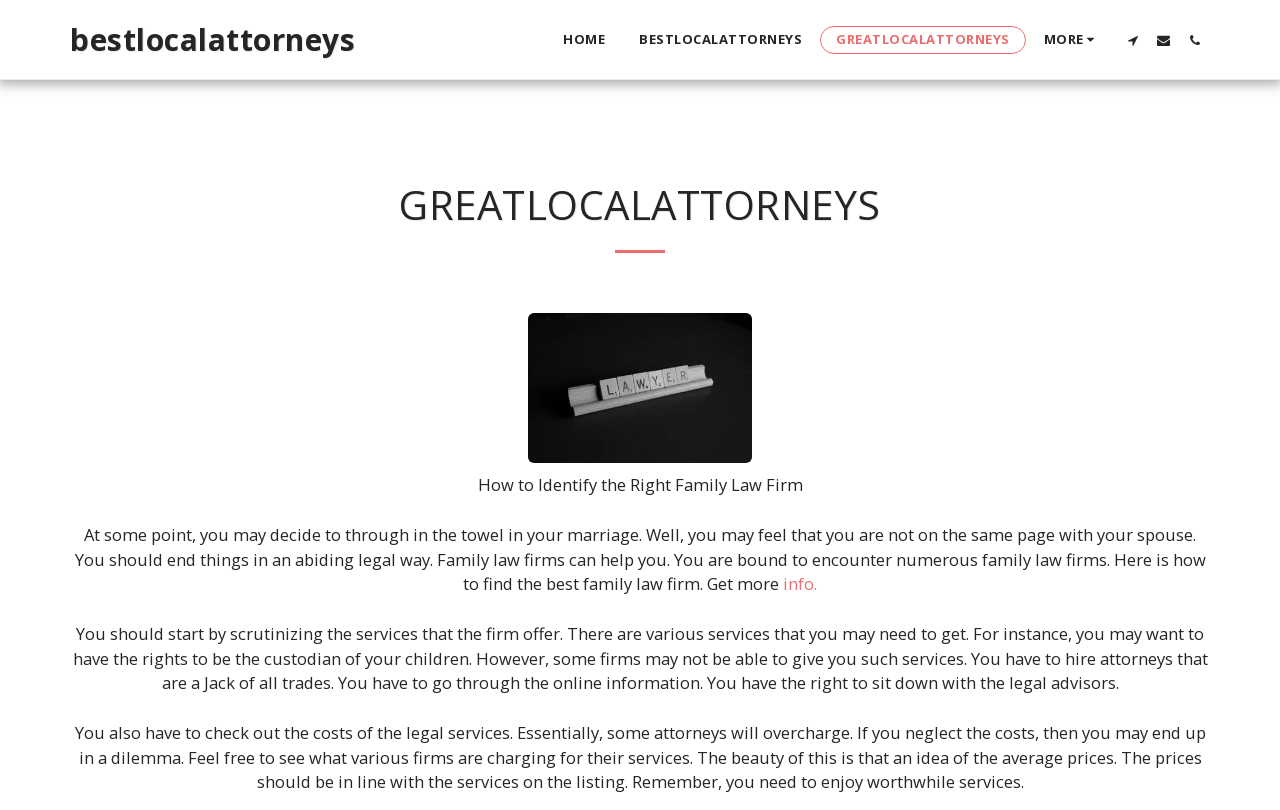Show the bounding box coordinates of the element that should be clicked to complete the task: "Click on MORE".

[0.803, 0.031, 0.872, 0.066]